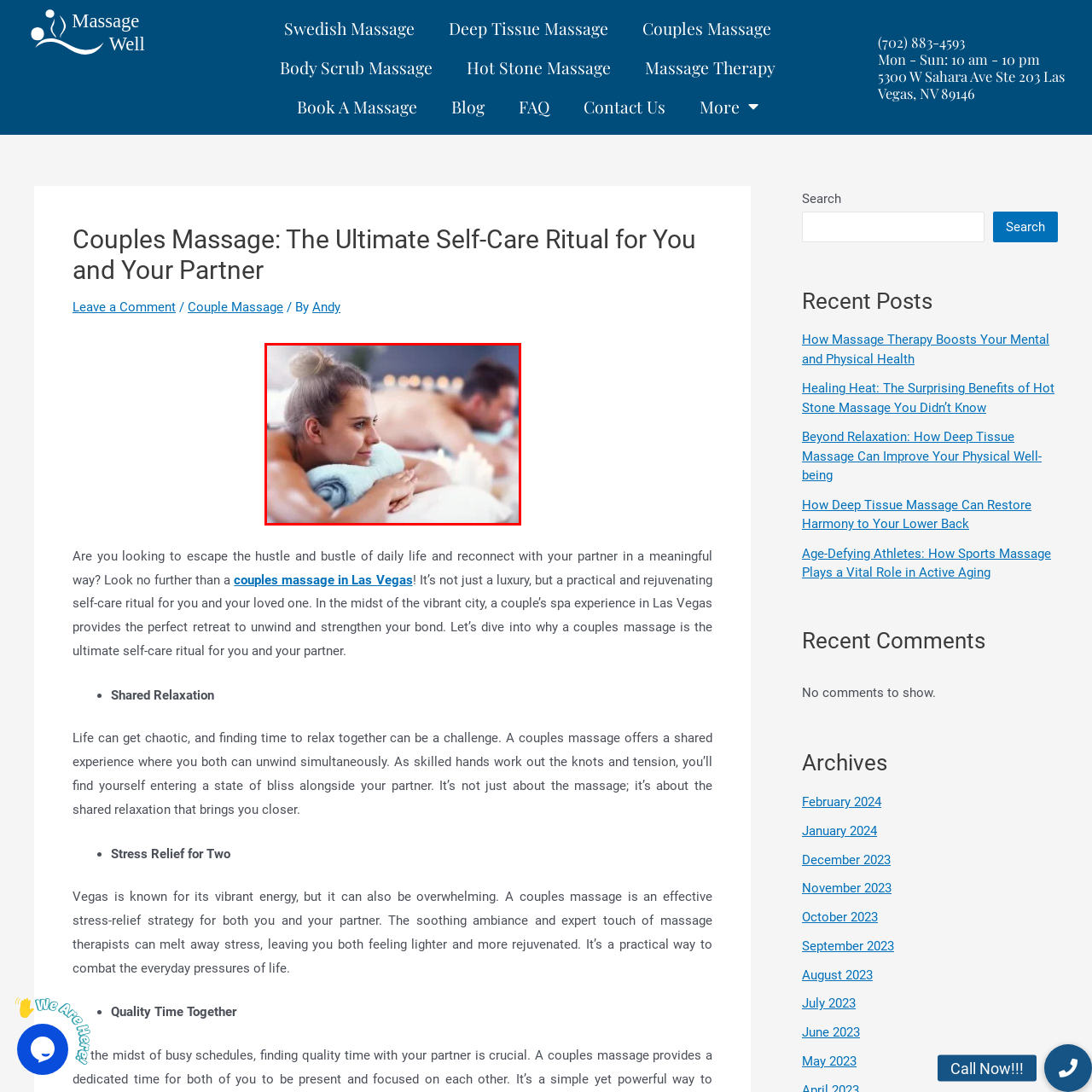What is the purpose of the candles in the setting?
Observe the image inside the red bounding box and answer the question using only one word or a short phrase.

to contribute to the serene ambiance